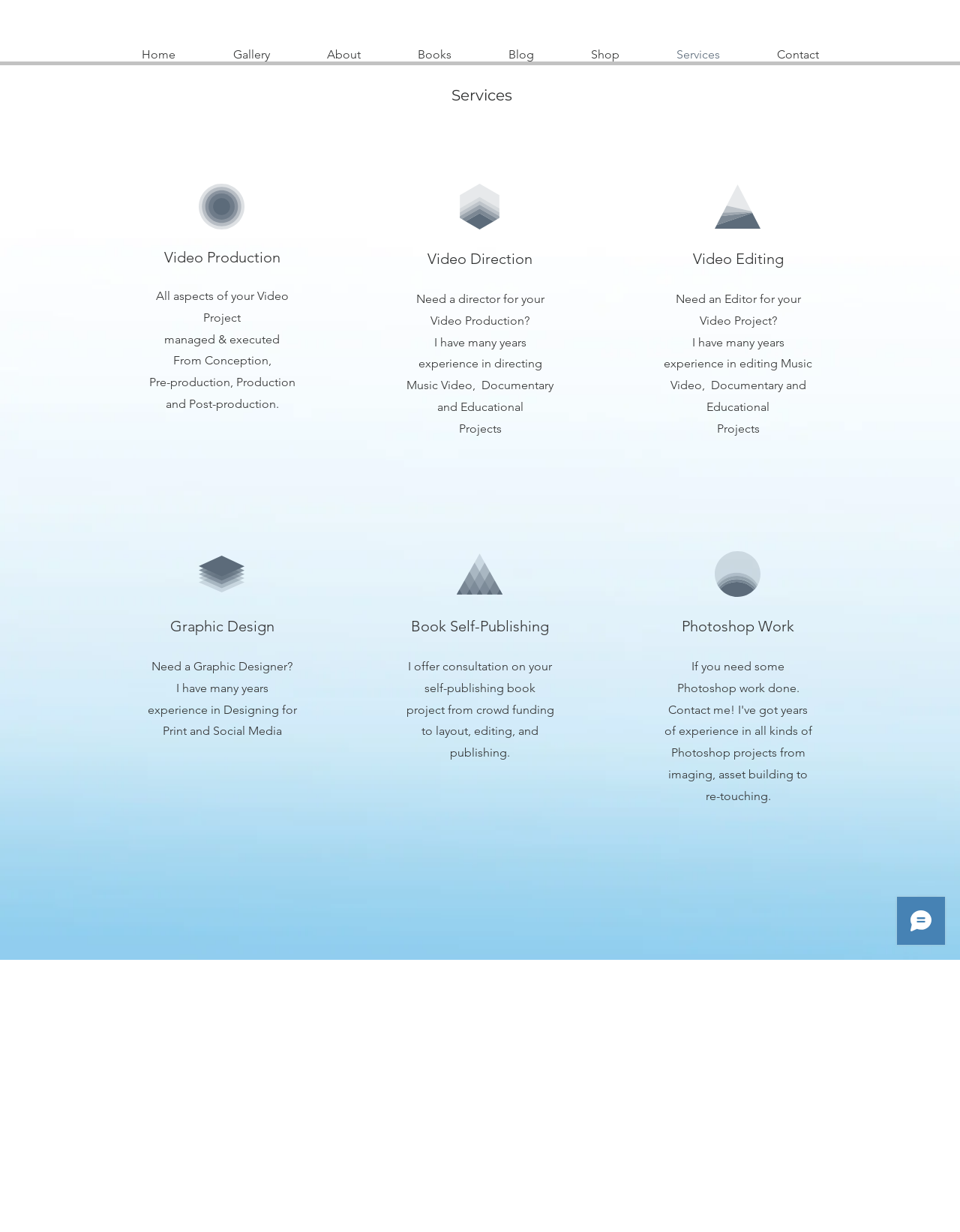Please use the details from the image to answer the following question comprehensively:
What services are offered by Acevedomedia?

Based on the webpage, Acevedomedia offers various services including Video Production, Graphic Design, Video Direction, Book Self-Publishing, Video Editing, and Photoshop Work, which are listed on the webpage.